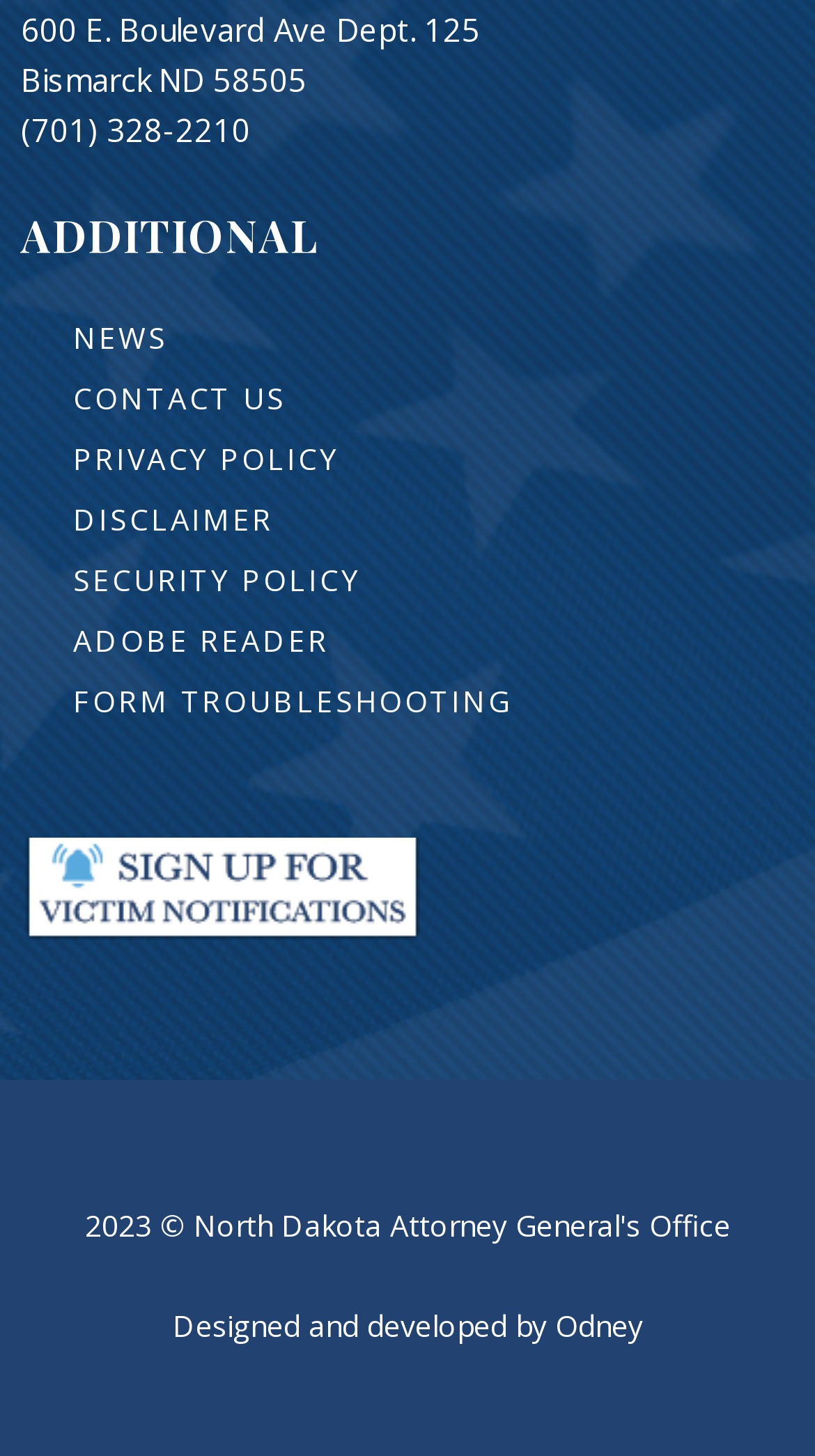Please respond in a single word or phrase: 
What is the phone number of the department?

(701) 328-2210